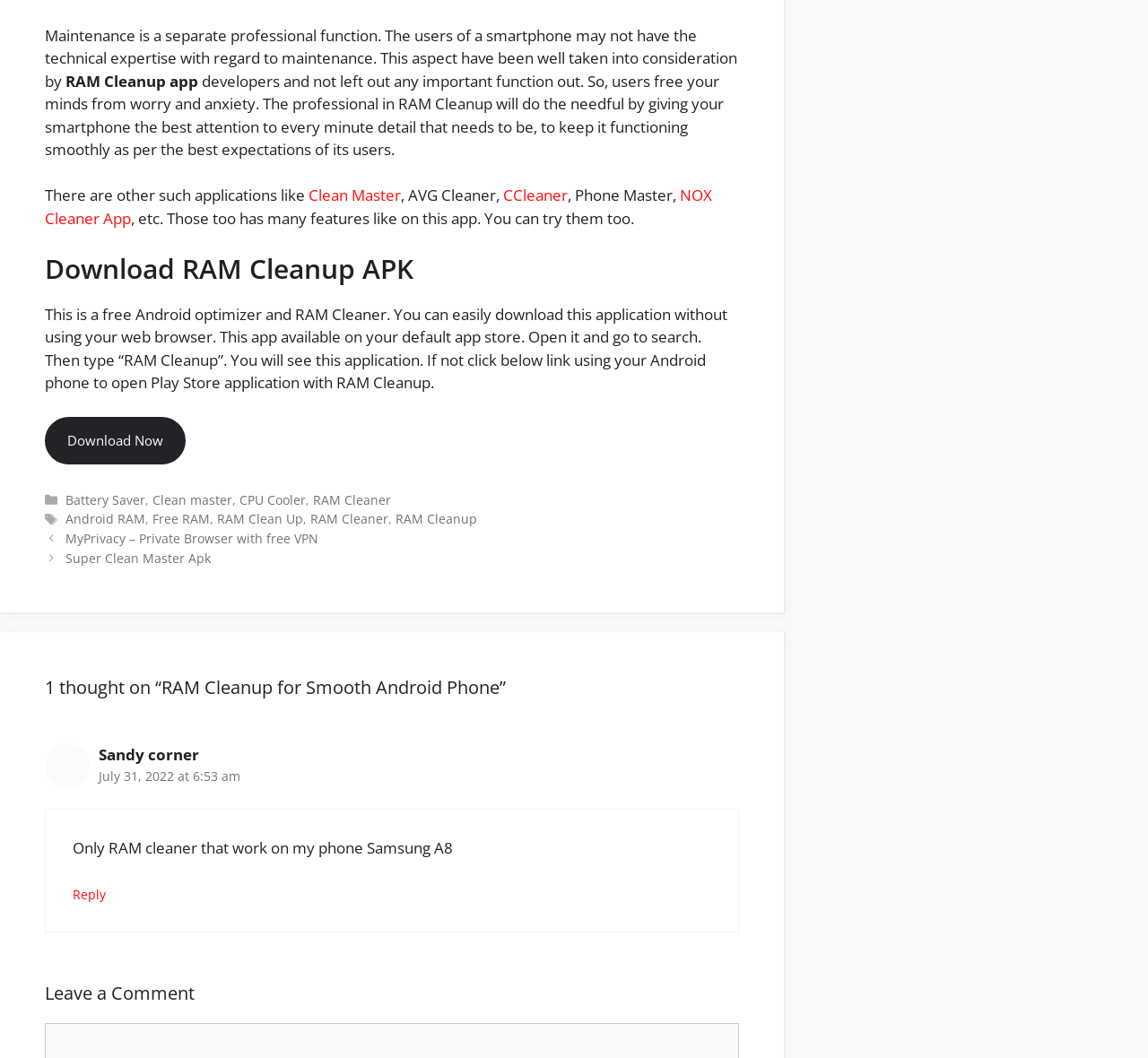Pinpoint the bounding box coordinates for the area that should be clicked to perform the following instruction: "View posts".

[0.039, 0.5, 0.644, 0.537]